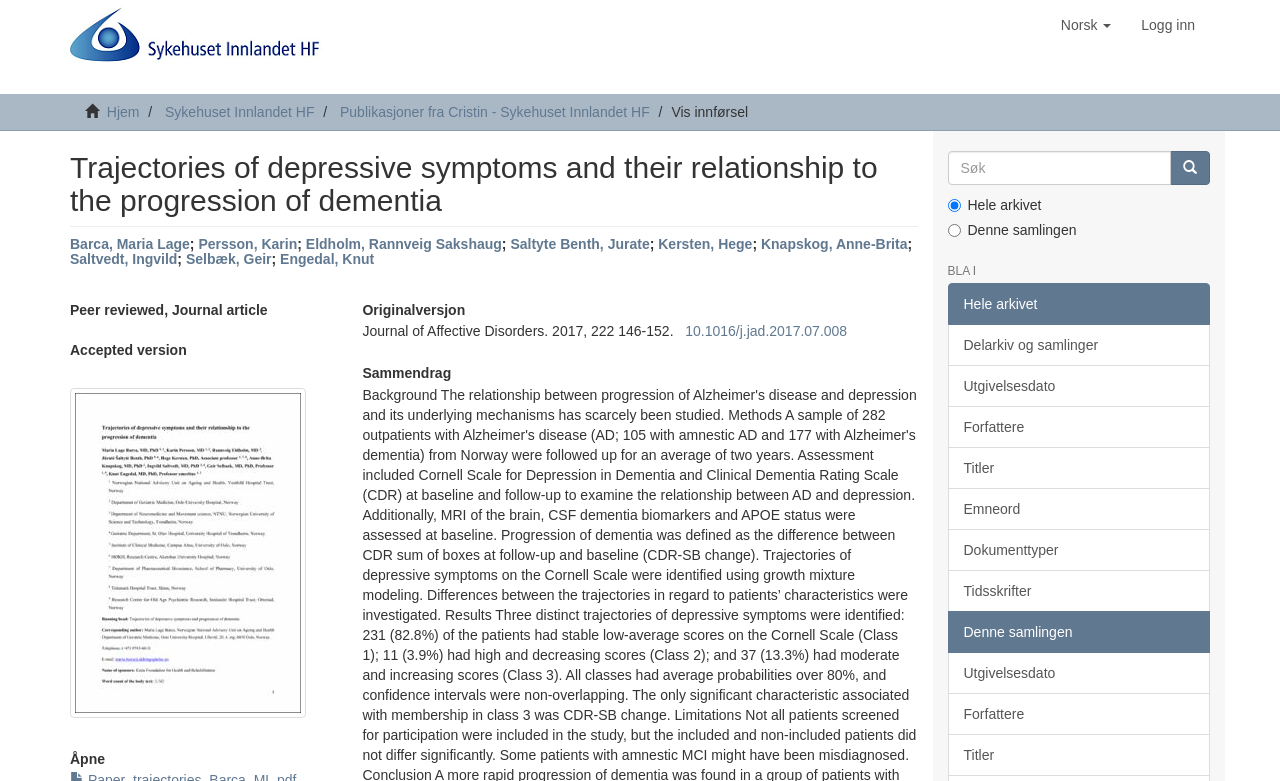Indicate the bounding box coordinates of the element that must be clicked to execute the instruction: "Search in the search box". The coordinates should be given as four float numbers between 0 and 1, i.e., [left, top, right, bottom].

[0.74, 0.193, 0.915, 0.237]